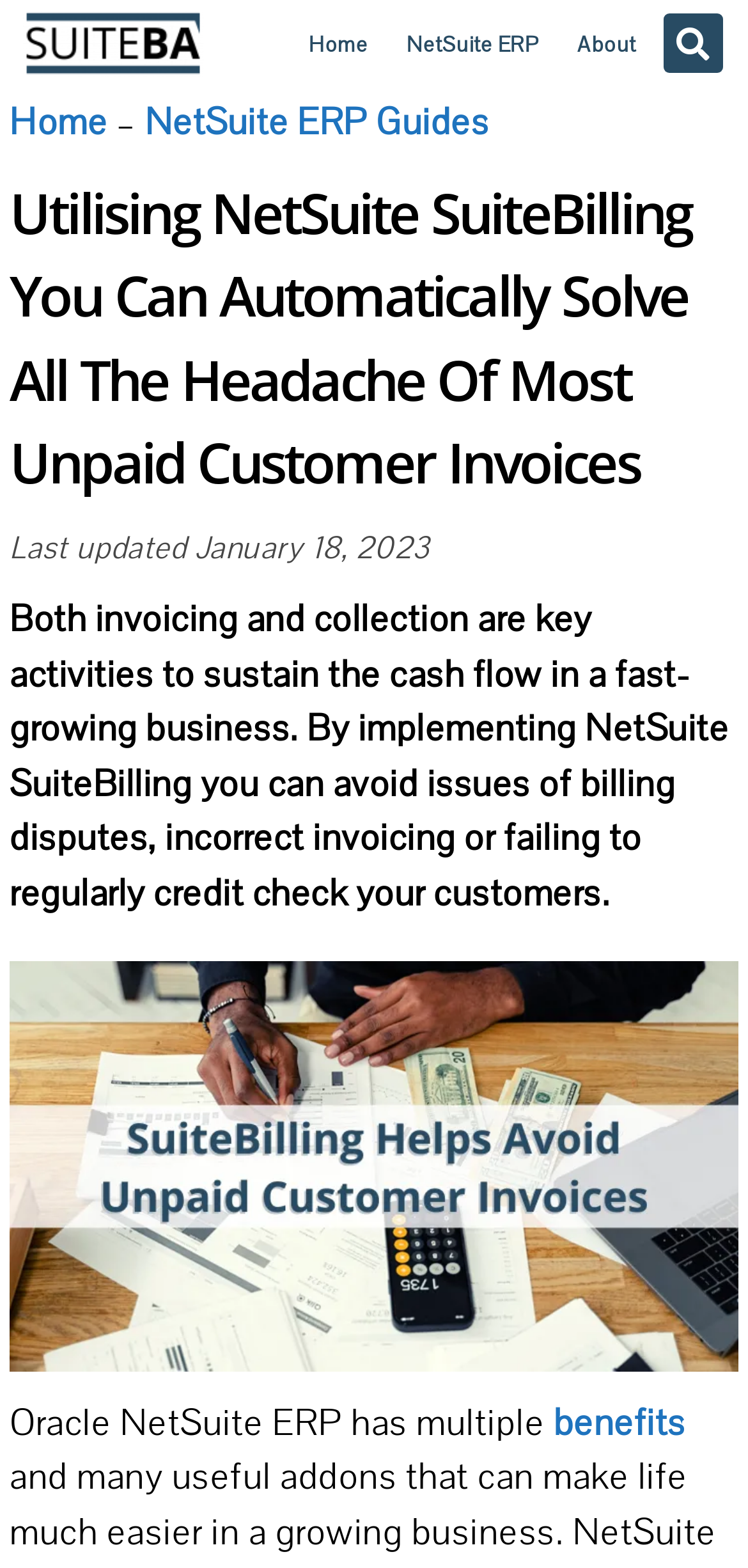Provide the bounding box coordinates for the UI element described in this sentence: "NetSuite ERP Guides". The coordinates should be four float values between 0 and 1, i.e., [left, top, right, bottom].

[0.194, 0.062, 0.654, 0.093]